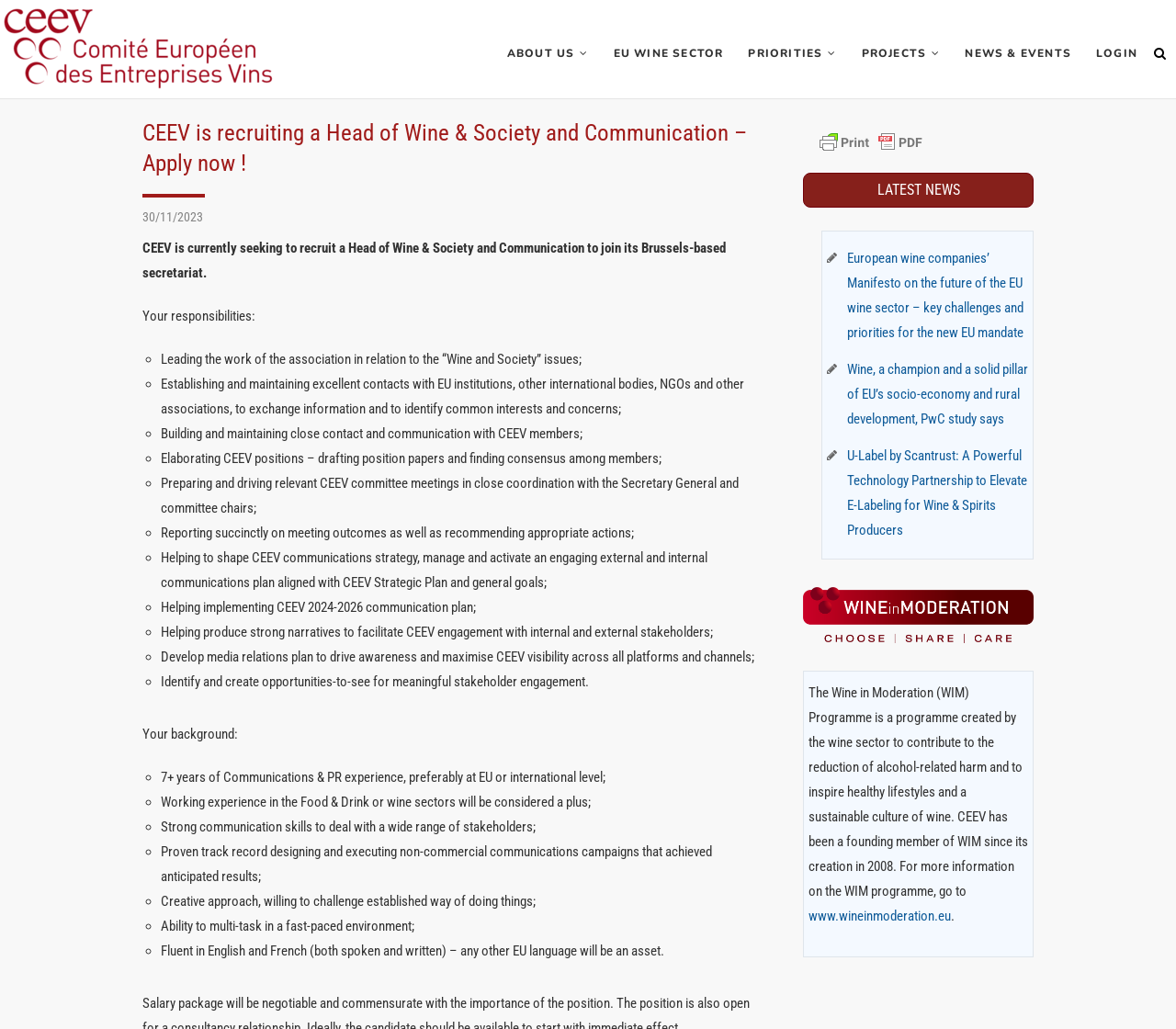Reply to the question below using a single word or brief phrase:
What is CEEV recruiting for?

Head of Wine & Society and Communication